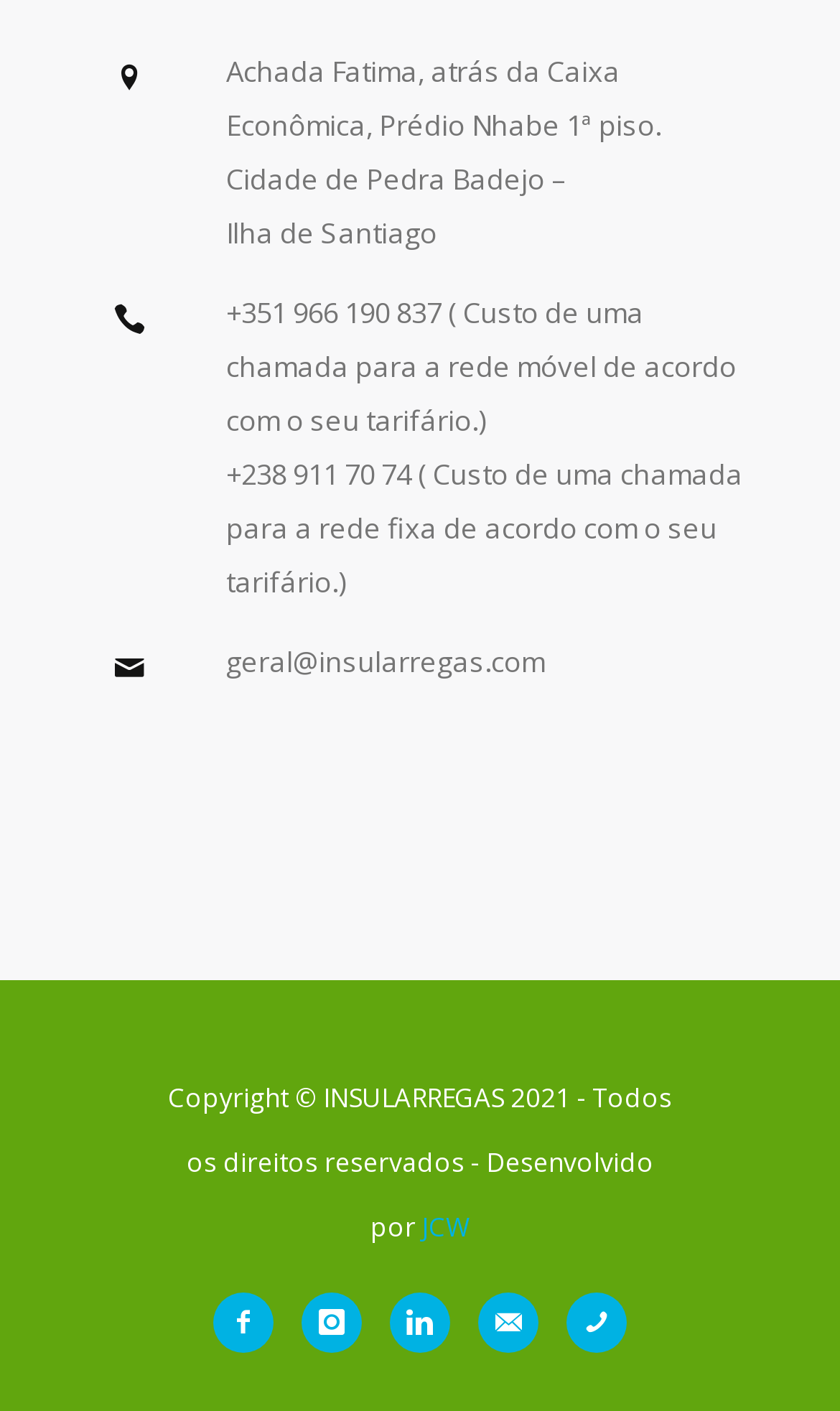Please identify the bounding box coordinates of the element's region that should be clicked to execute the following instruction: "Follow us on Facebook". The bounding box coordinates must be four float numbers between 0 and 1, i.e., [left, top, right, bottom].

None